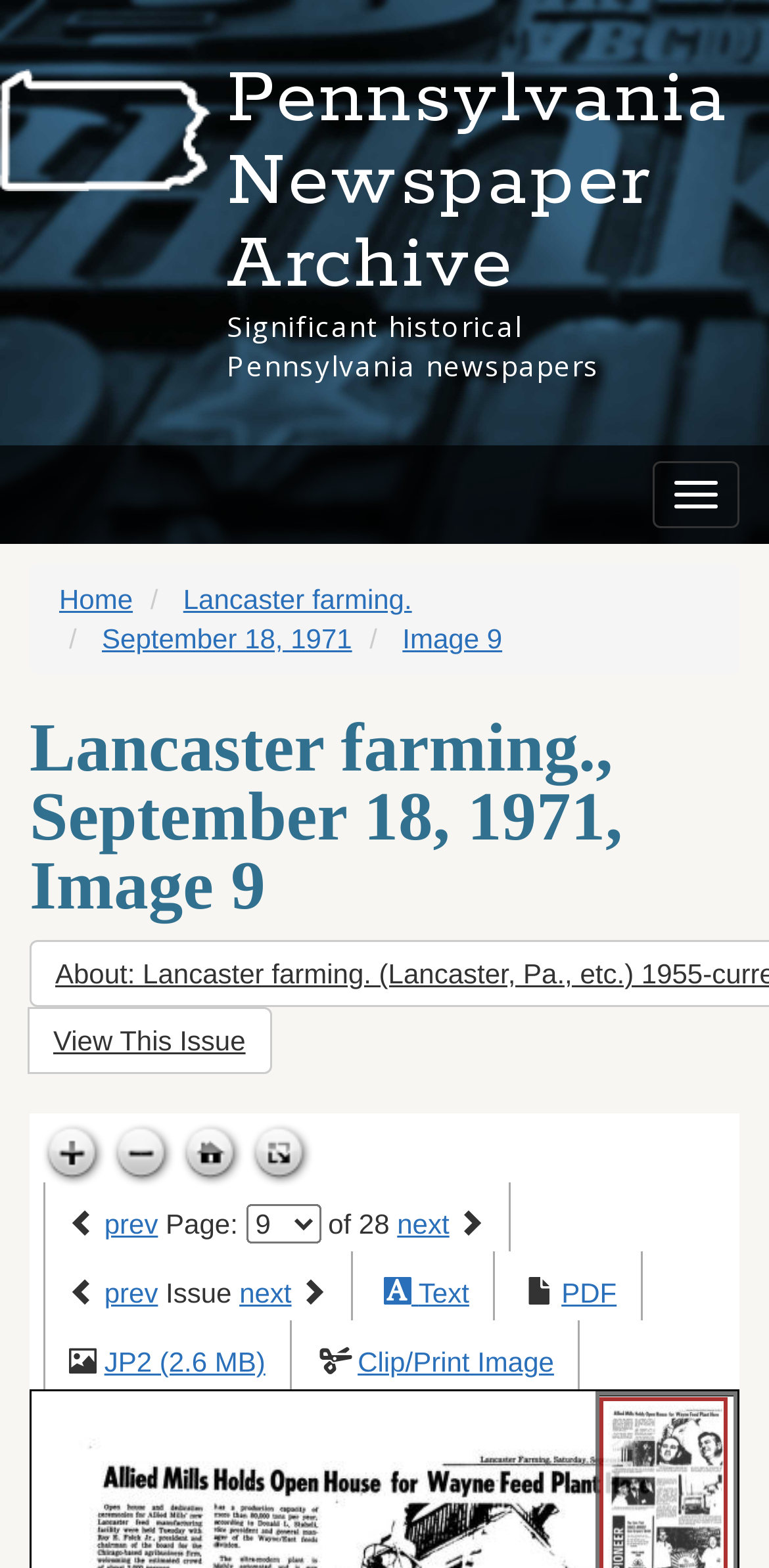Identify and provide the title of the webpage.

Pennsylvania Newspaper Archive